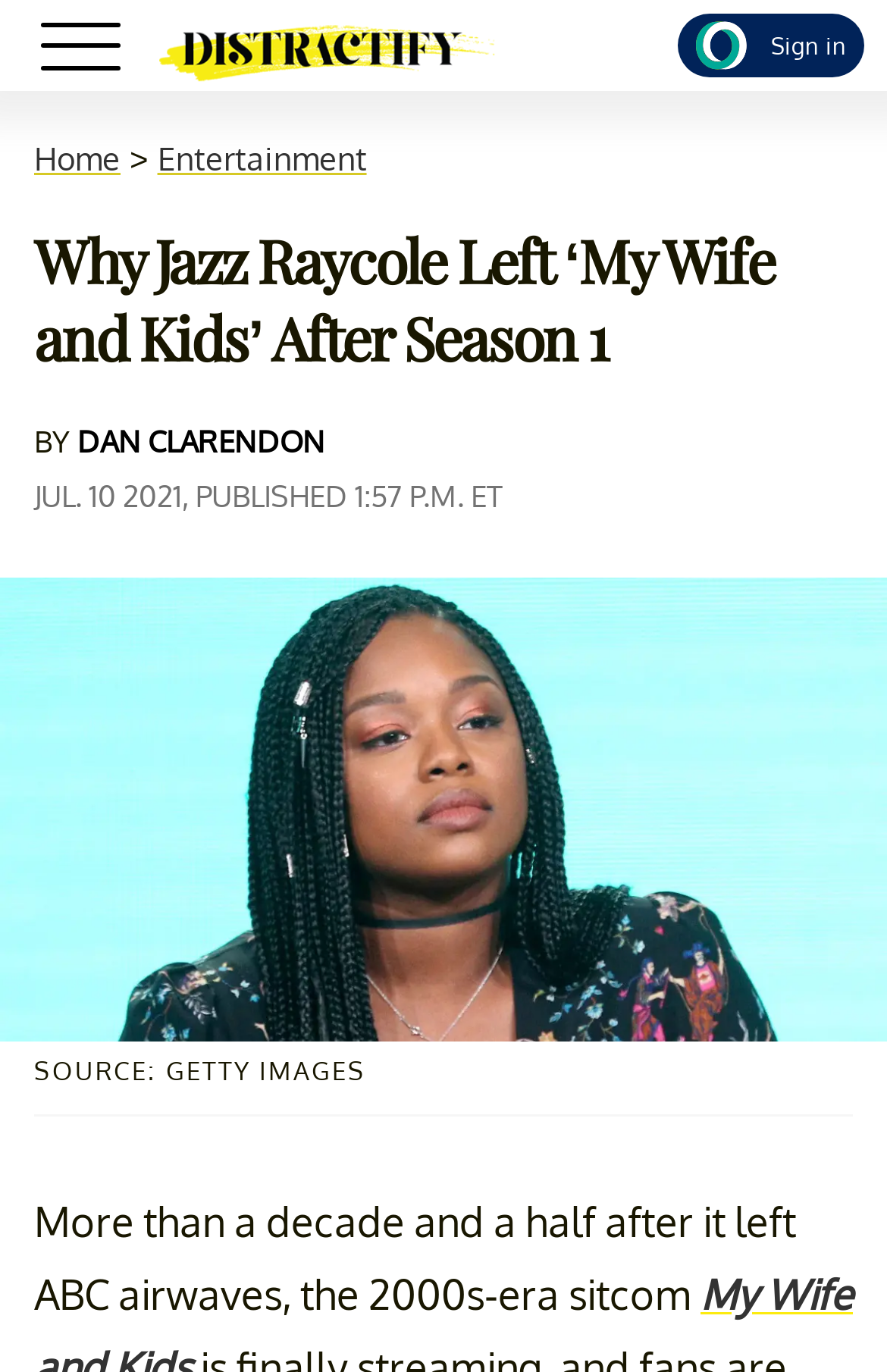Explain the webpage's design and content in an elaborate manner.

The webpage is about an article discussing the departure of Jazz Raycole, the original Claire, from the ABC sitcom "My Wife and Kids". At the top left corner, there is a button labeled "toggle" that controls the mobile navigation menu. Next to it is a label with no text. On the top center, there is a link to "Distractify" accompanied by an image with the same name. On the top right corner, there is a "Sign in Button" with an "OpenPass Logo" image.

Below the top section, there is a header that spans the entire width of the page. It contains links to "Home" and "Entertainment", as well as a heading that summarizes the article's content. Underneath the heading, there is a group of elements that include the author's name, "DAN CLARENDON", and the publication date, "JUL. 10 2021, PUBLISHED 1:57 P.M. ET".

The main content of the article is accompanied by a large image of Jazz Raycole, which takes up most of the page's width. Below the image, there is a figure caption that credits the image source as "GETTY IMAGES". The article's text starts below the image, discussing the reasons behind Jazz Raycole's departure from the sitcom.